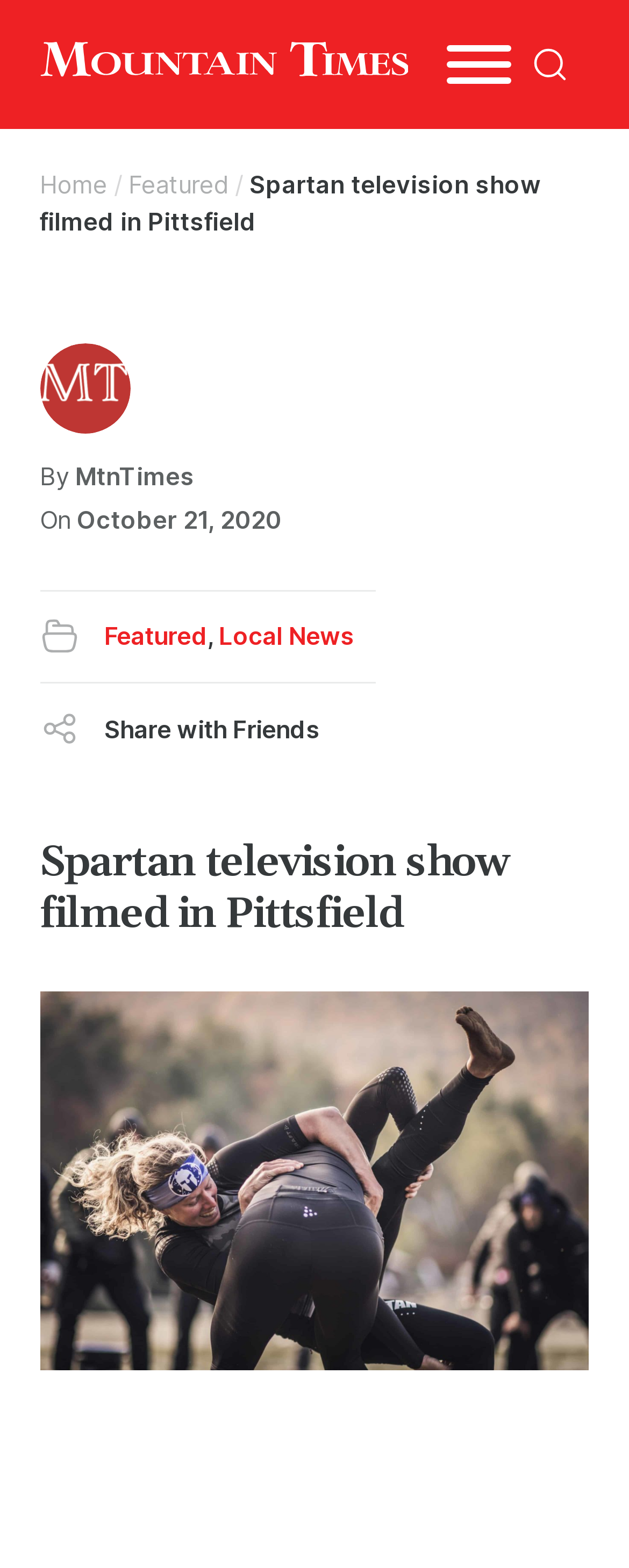What is the category of the article?
Look at the image and respond with a one-word or short-phrase answer.

Local News